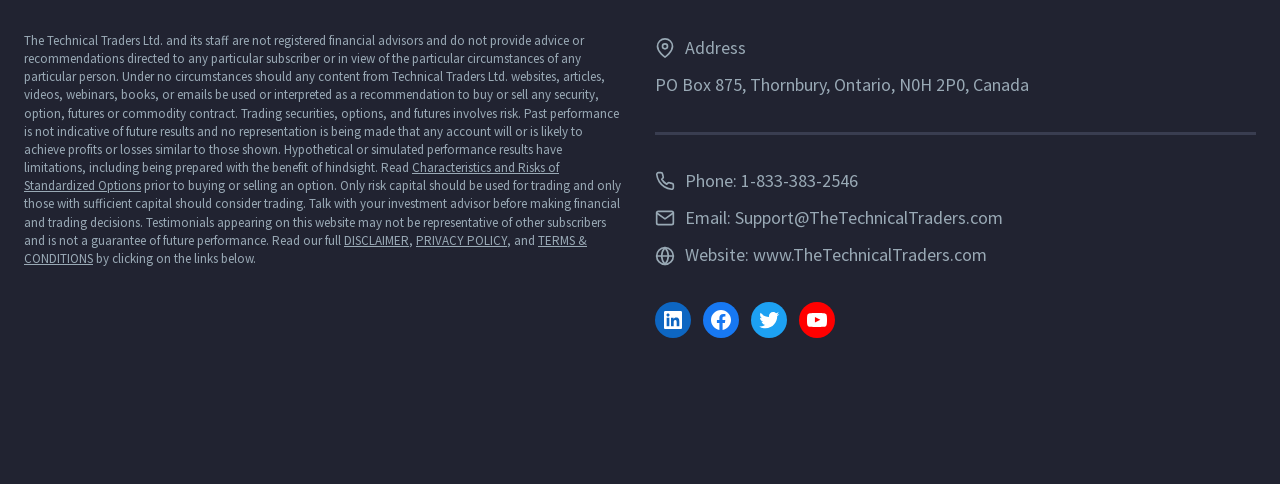Find the UI element described as: "TERMS & CONDITIONS" and predict its bounding box coordinates. Ensure the coordinates are four float numbers between 0 and 1, [left, top, right, bottom].

[0.019, 0.479, 0.459, 0.552]